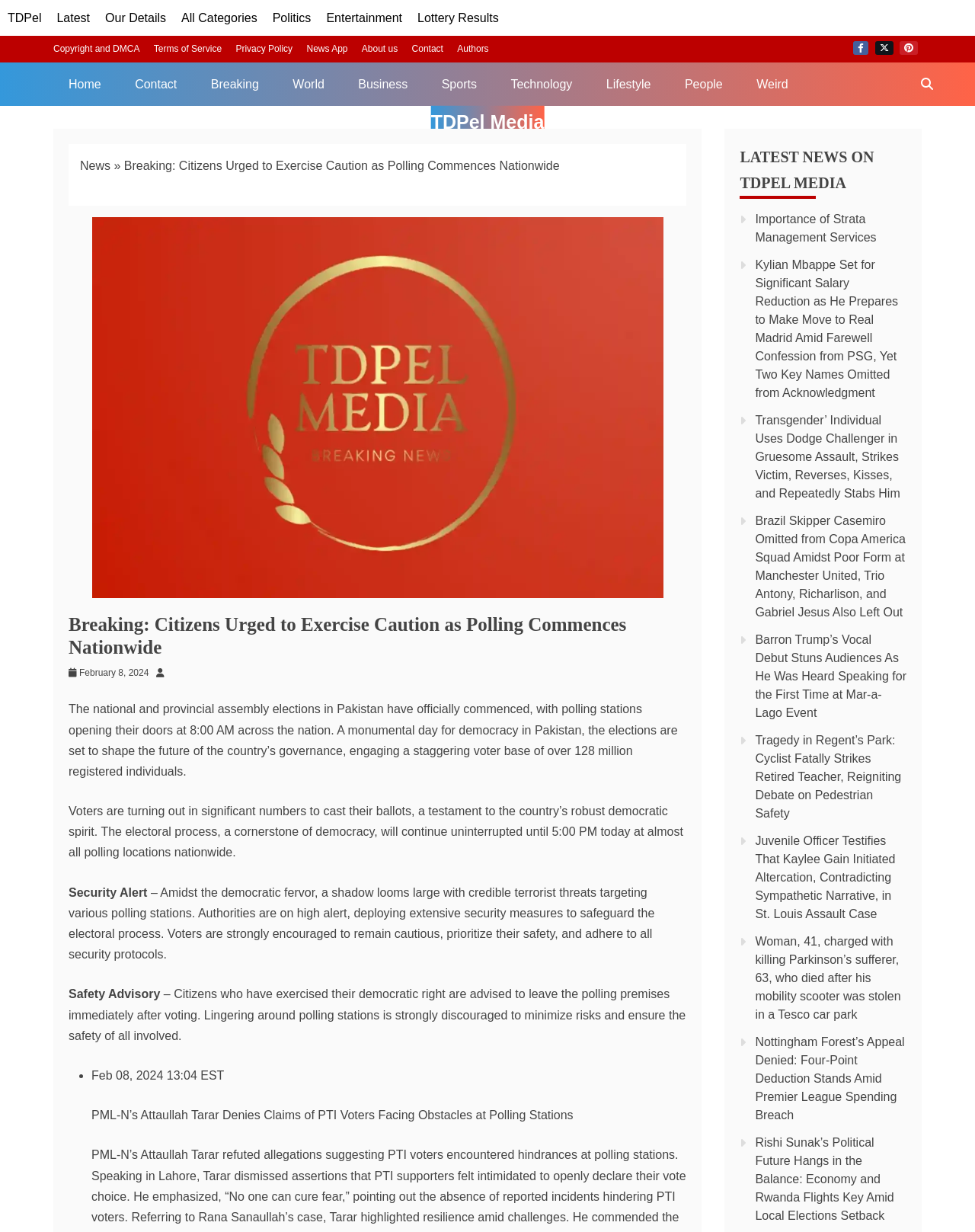For the given element description aria-label="Next page", determine the bounding box coordinates of the UI element. The coordinates should follow the format (top-left x, top-left y, bottom-right x, bottom-right y) and be within the range of 0 to 1.

None